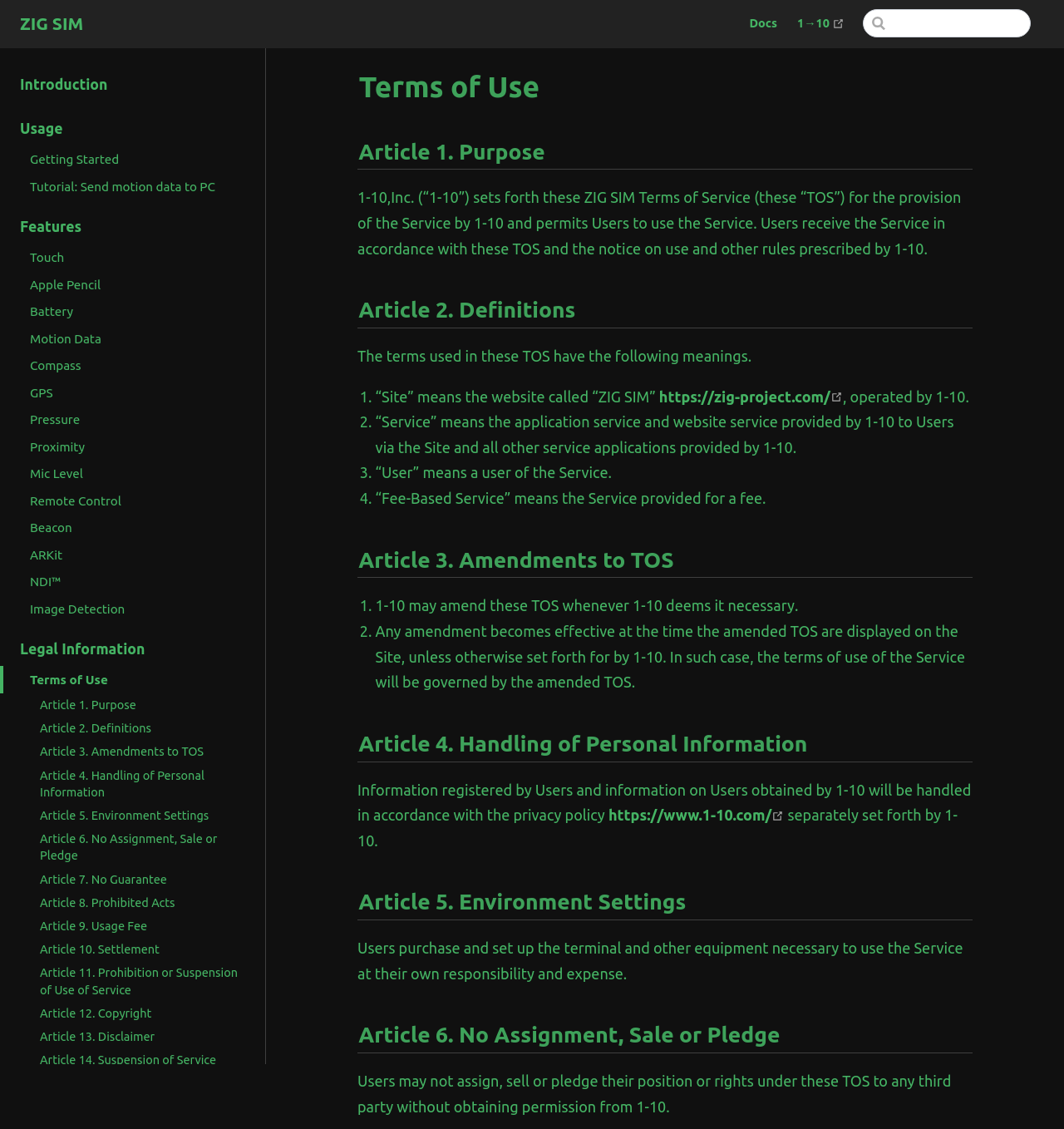What is the purpose of Article 4?
Analyze the image and provide a thorough answer to the question.

The purpose of Article 4 can be found in the heading '# Article 4. Handling of Personal Information' and the StaticText 'Information registered by Users and information on Users obtained by 1-10 will be handled in accordance with the privacy policy'.